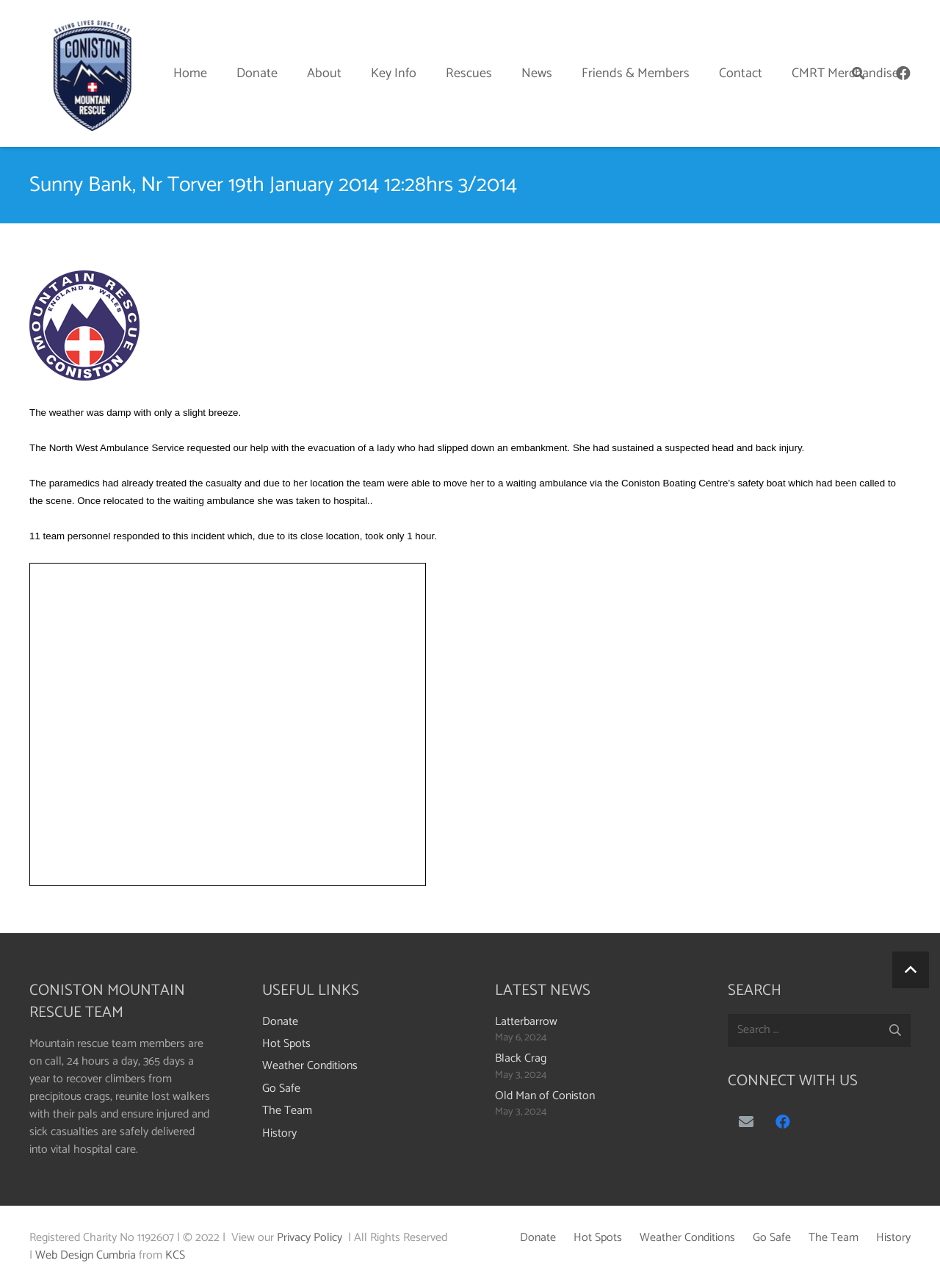What is the location of the incident?
Your answer should be a single word or phrase derived from the screenshot.

Sunny Bank, Nr Torver